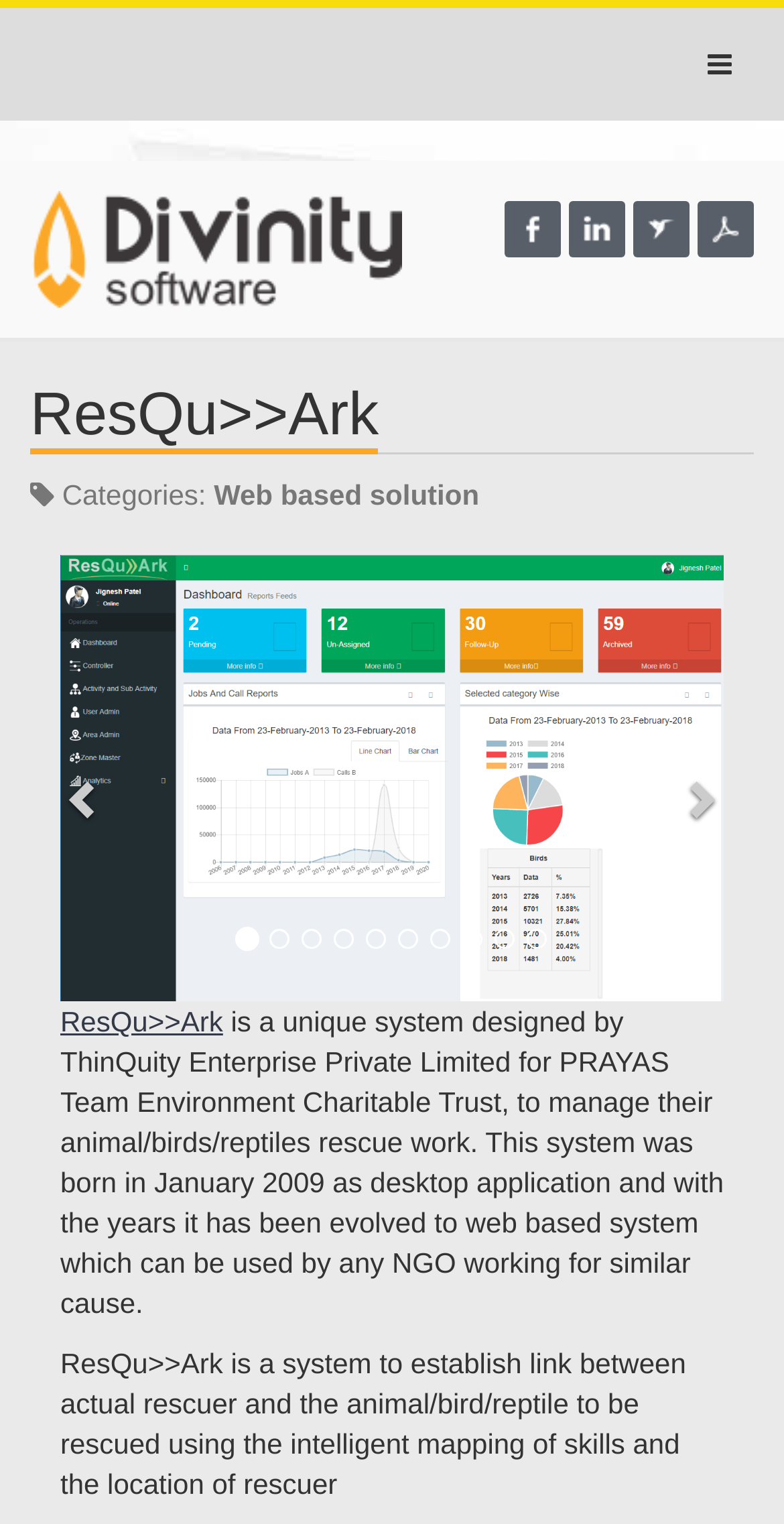Given the description of the UI element: "title="Tote 2"", predict the bounding box coordinates in the form of [left, top, right, bottom], with each value being a float between 0 and 1.

None